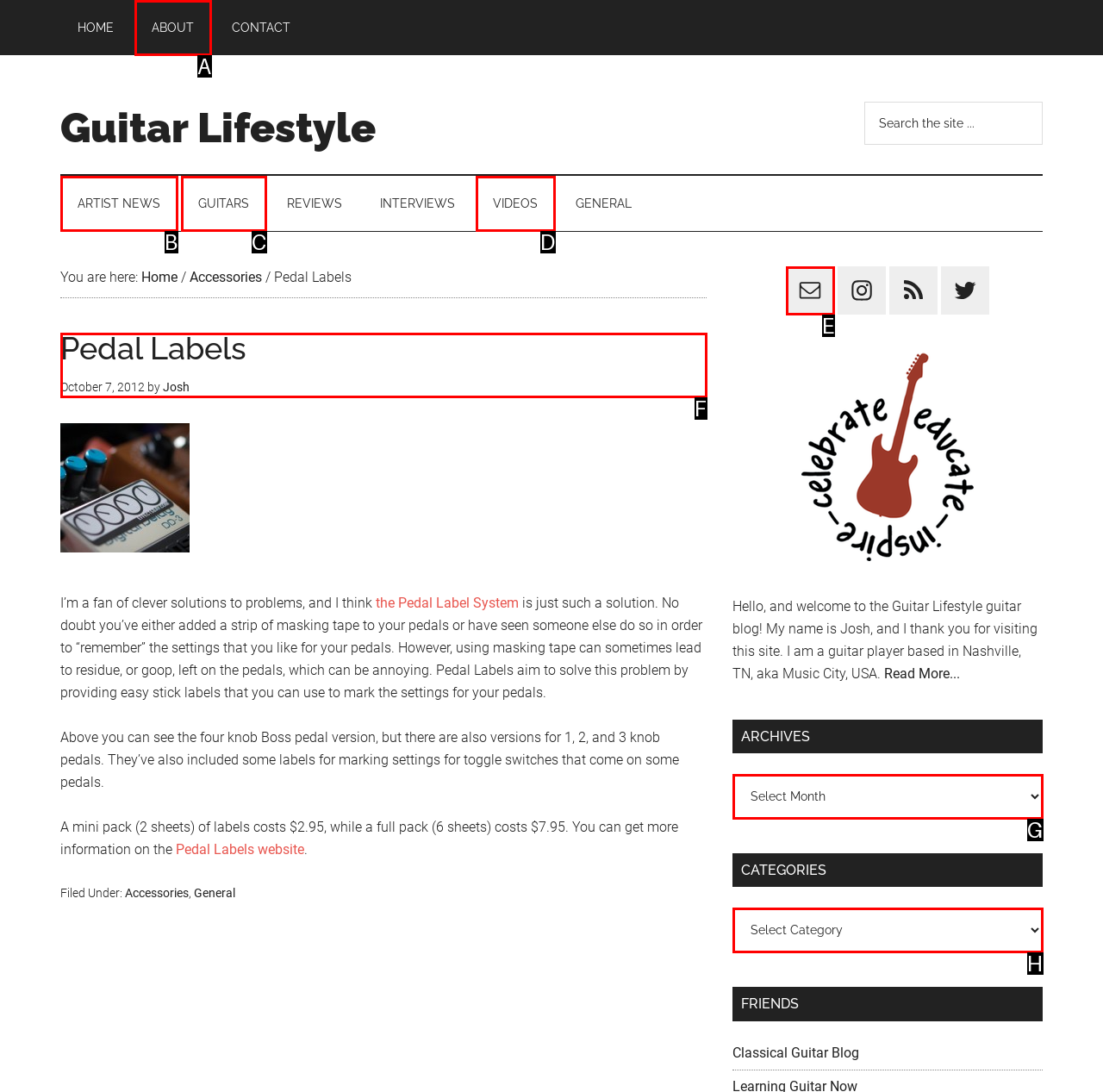Select the HTML element to finish the task: View Pedal Labels article Reply with the letter of the correct option.

F